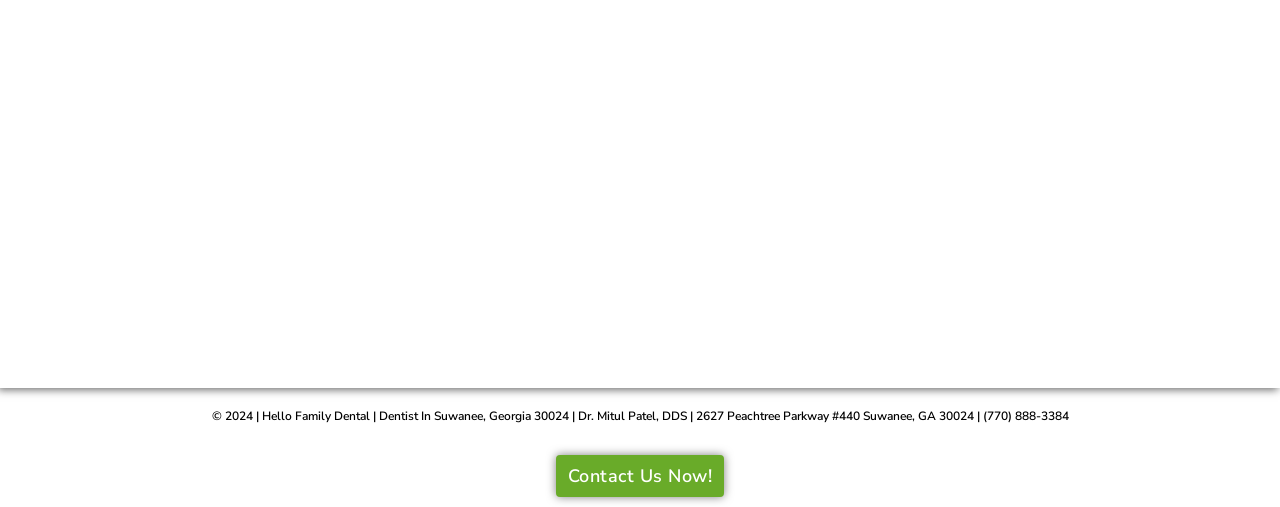What are the office hours on Monday?
Provide a concise answer using a single word or phrase based on the image.

7:30am-5pm